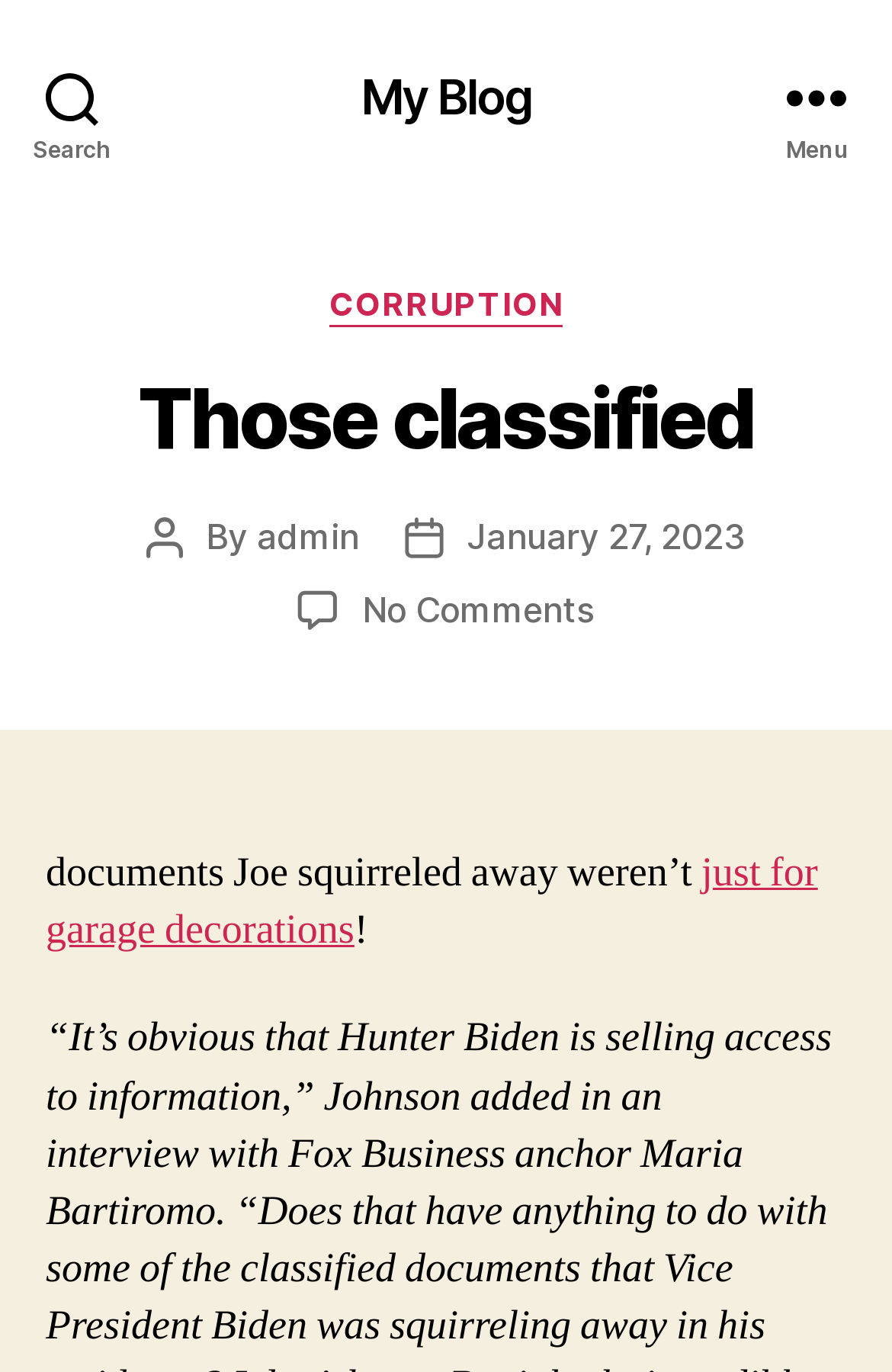When was the post published?
Please analyze the image and answer the question with as much detail as possible.

The publication date of the post can be found in the link element with the text 'January 27, 2023' next to the 'Post date' text.